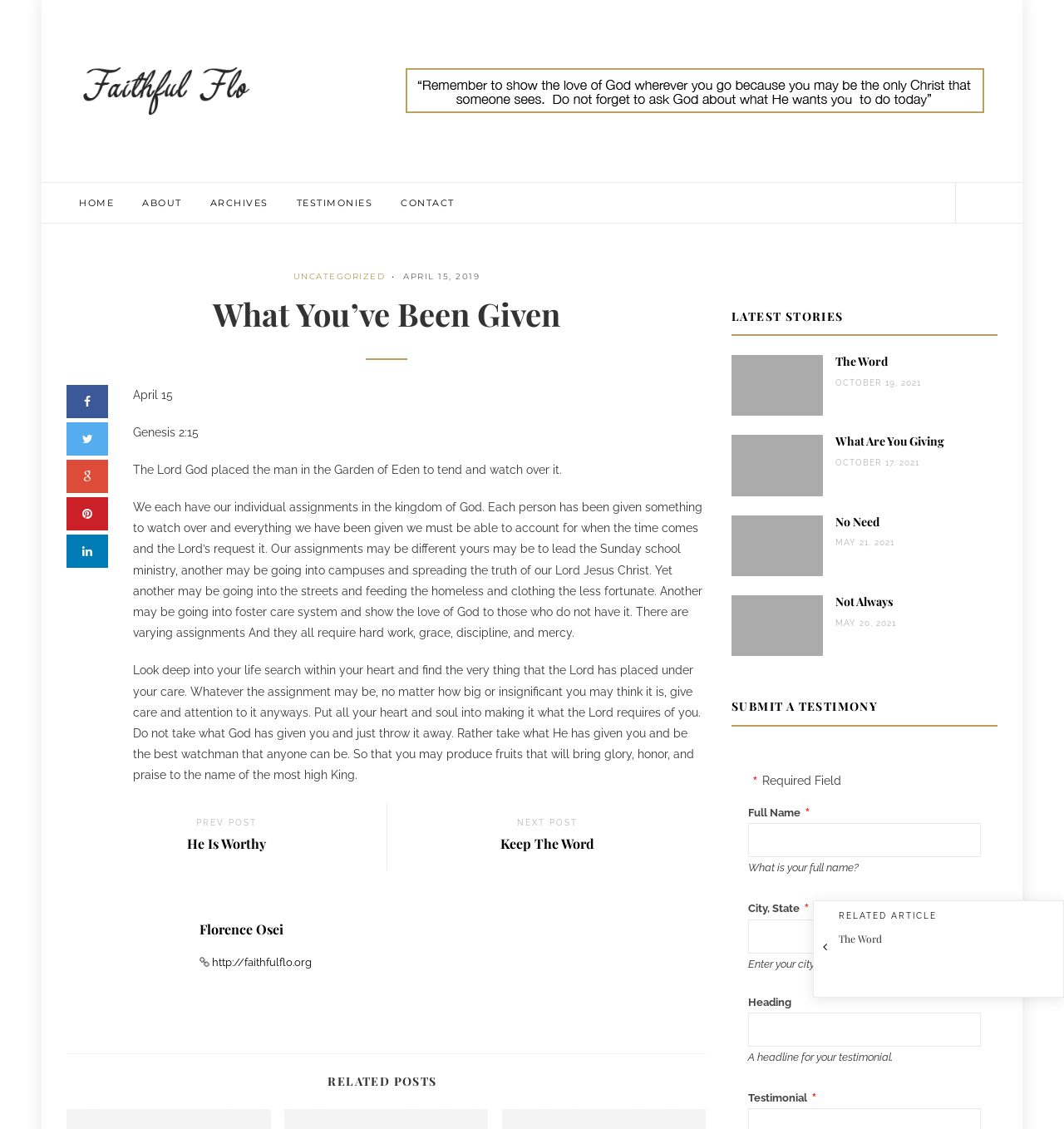Please identify the bounding box coordinates of where to click in order to follow the instruction: "Read the article titled What You’ve Been Given".

[0.062, 0.261, 0.664, 0.295]